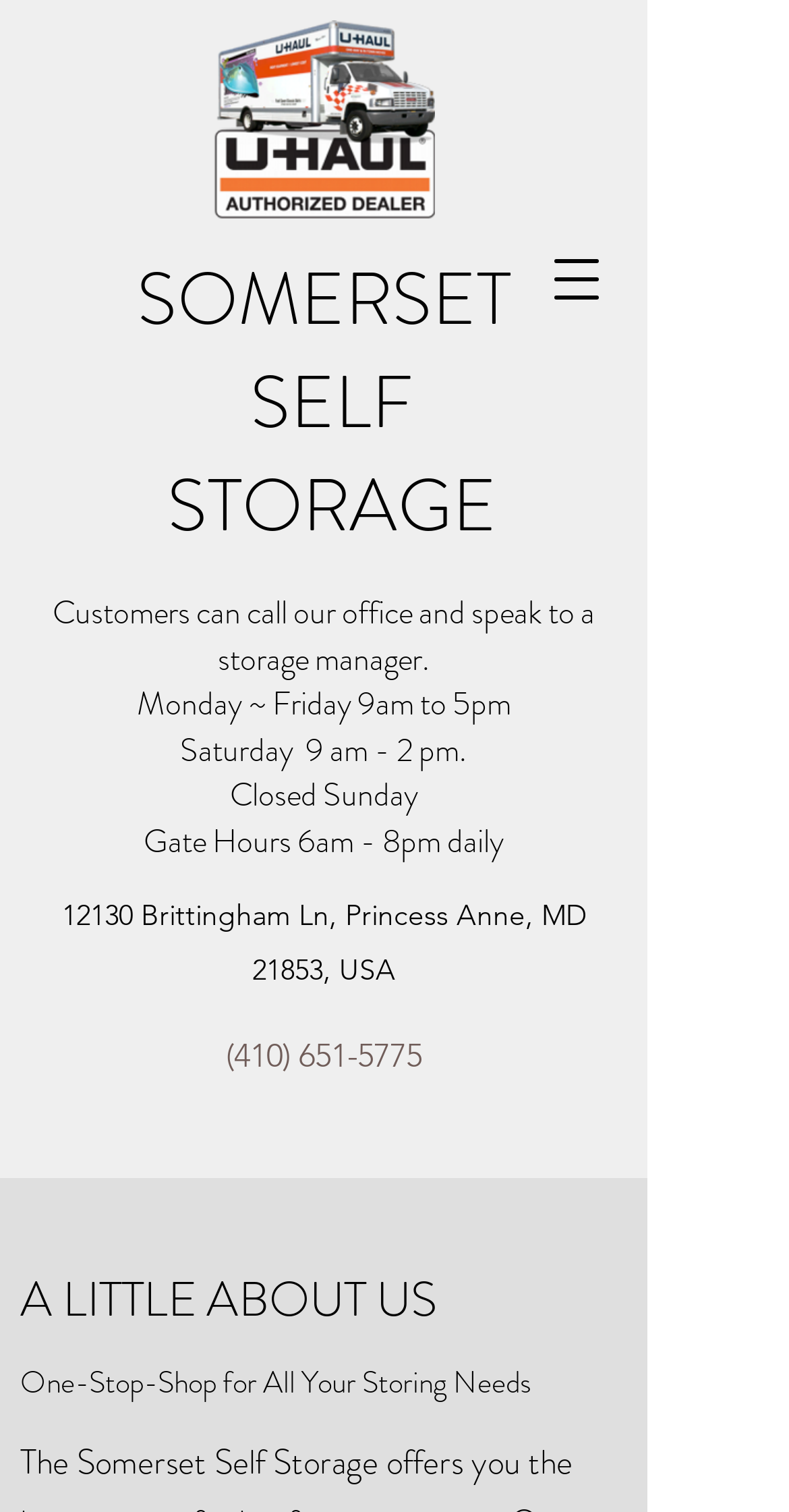What are the office hours of Somerset Self Storage?
Answer the question using a single word or phrase, according to the image.

Monday ~ Friday 9am to 5pm Saturday 9 am - 2 pm